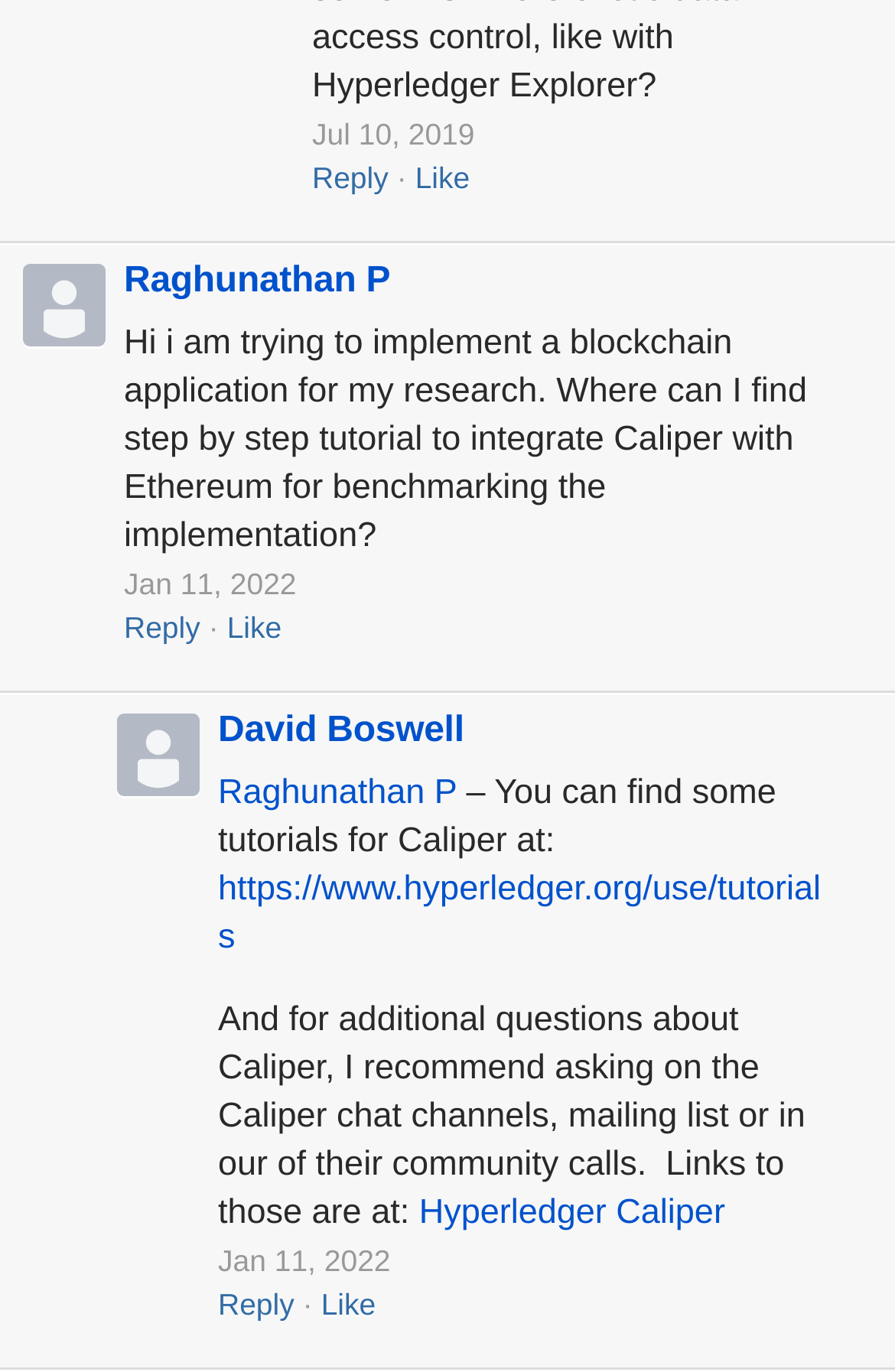Highlight the bounding box coordinates of the element you need to click to perform the following instruction: "Check a user's previous post."

[0.138, 0.413, 0.331, 0.438]